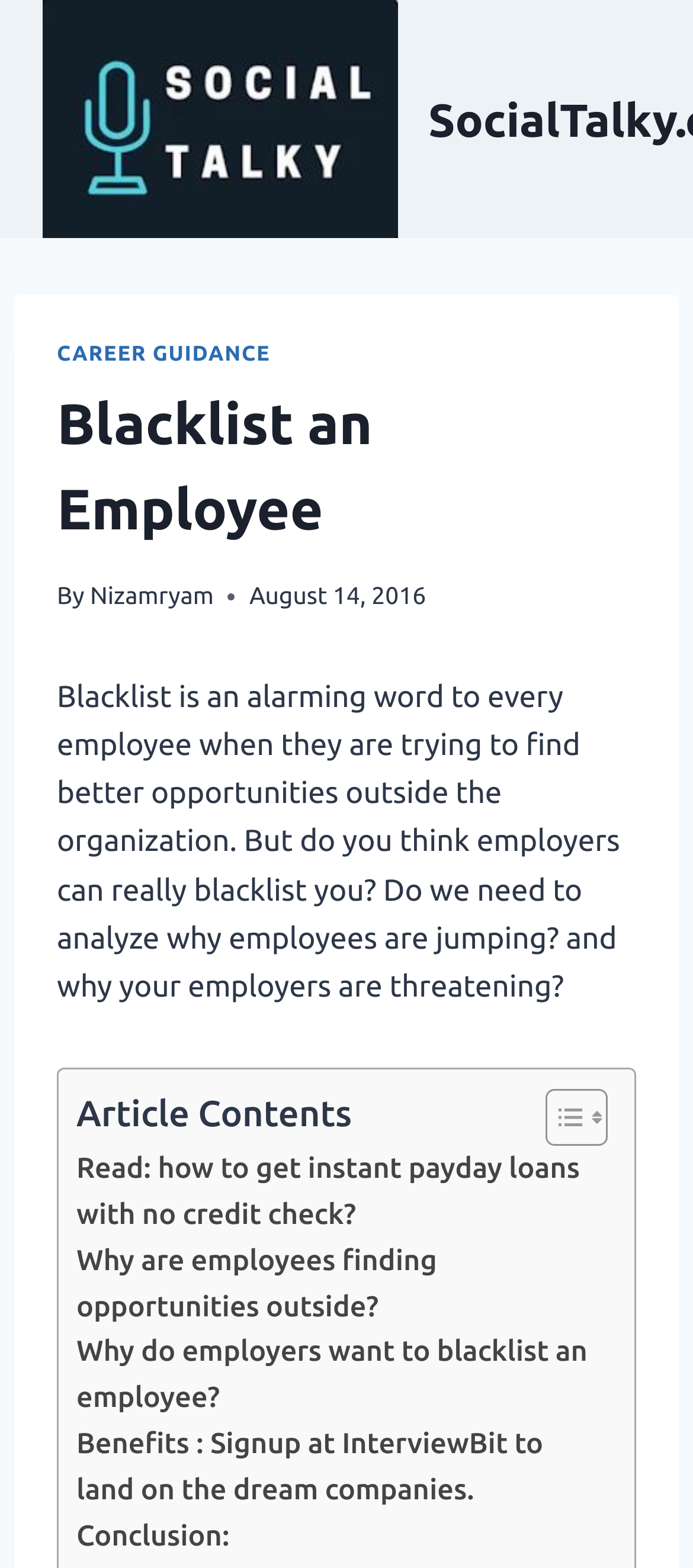Determine the bounding box coordinates for the area you should click to complete the following instruction: "Read the article by Nizamryam".

[0.13, 0.37, 0.309, 0.389]